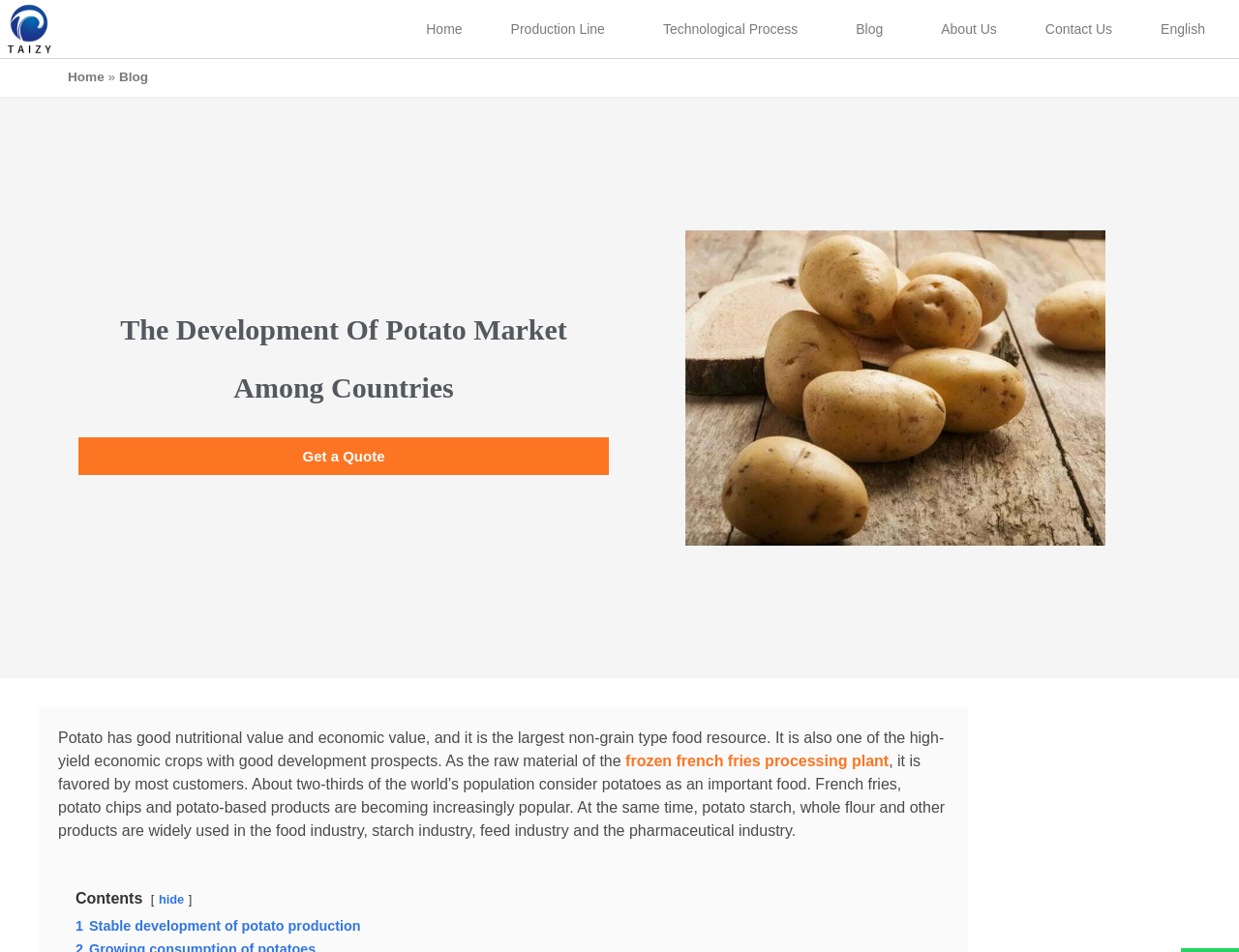Identify the bounding box coordinates necessary to click and complete the given instruction: "Read the 'The Development Of Potato Market Among Countries' heading".

[0.062, 0.316, 0.492, 0.438]